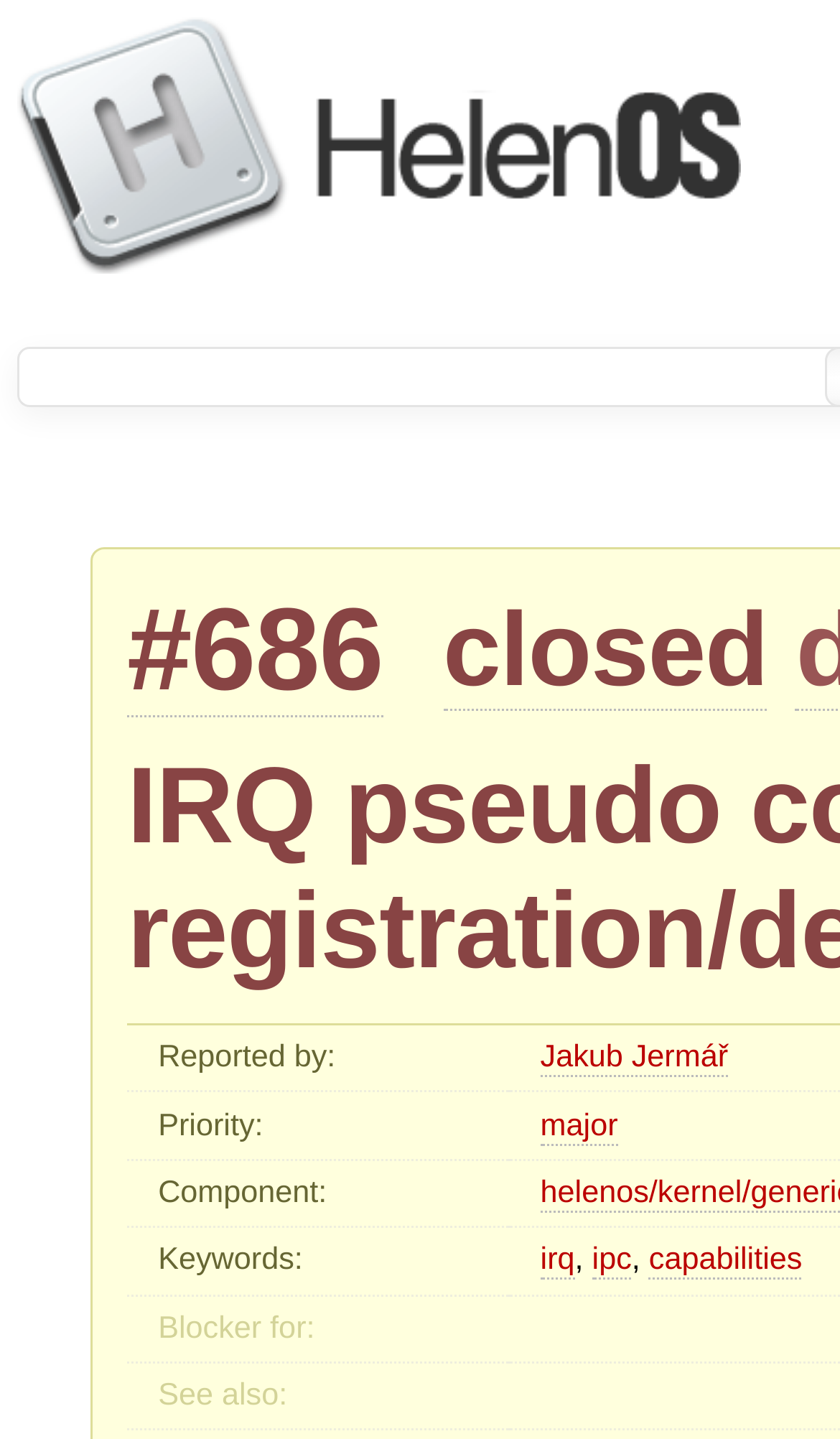Determine the bounding box coordinates of the clickable region to execute the instruction: "Check blocker for". The coordinates should be four float numbers between 0 and 1, denoted as [left, top, right, bottom].

[0.151, 0.9, 0.606, 0.947]